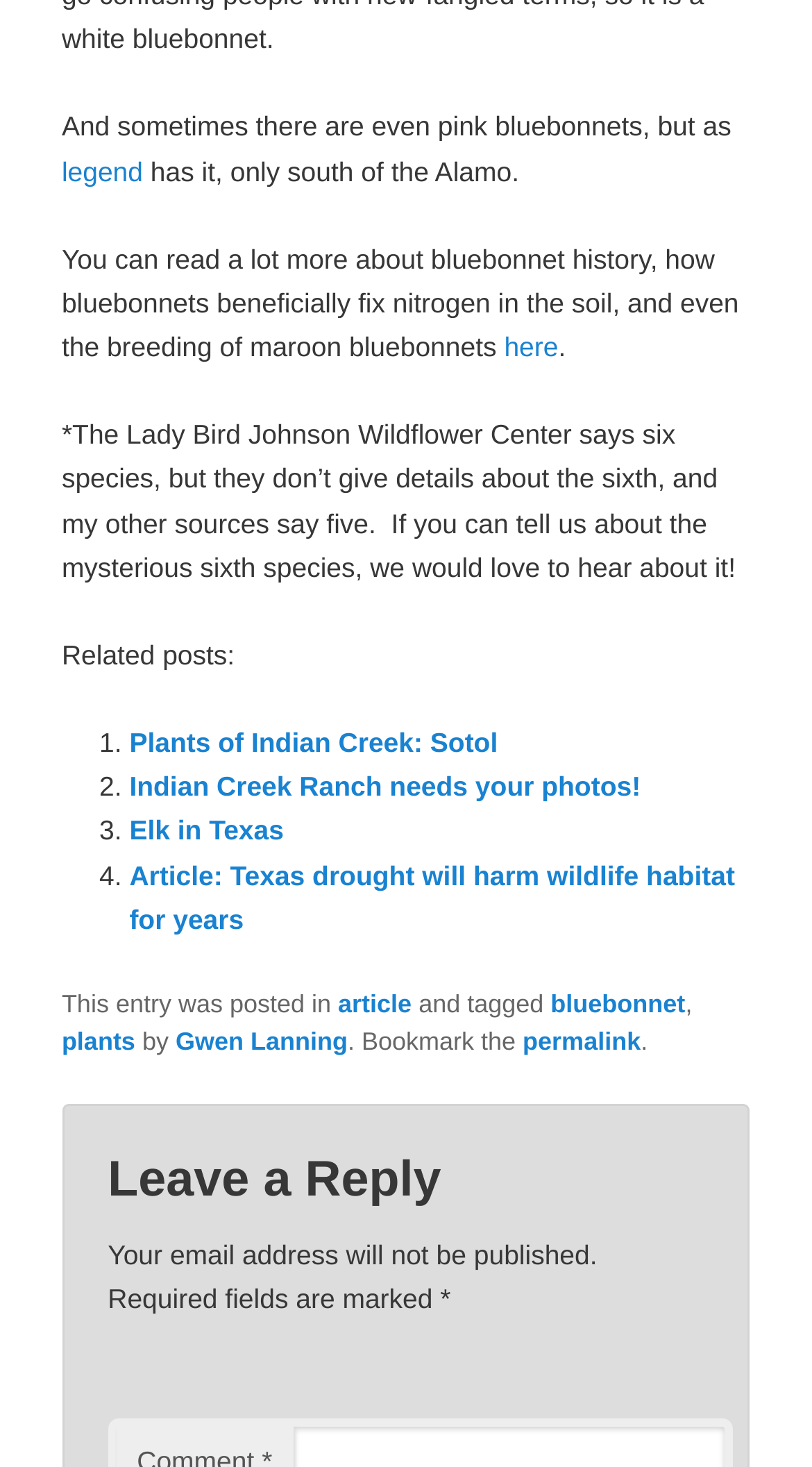What is the purpose of the 'Leave a Reply' section?
Please give a detailed and thorough answer to the question, covering all relevant points.

The 'Leave a Reply' section is likely intended for users to leave comments or respond to the article, as it is a common feature on blogs and online articles.